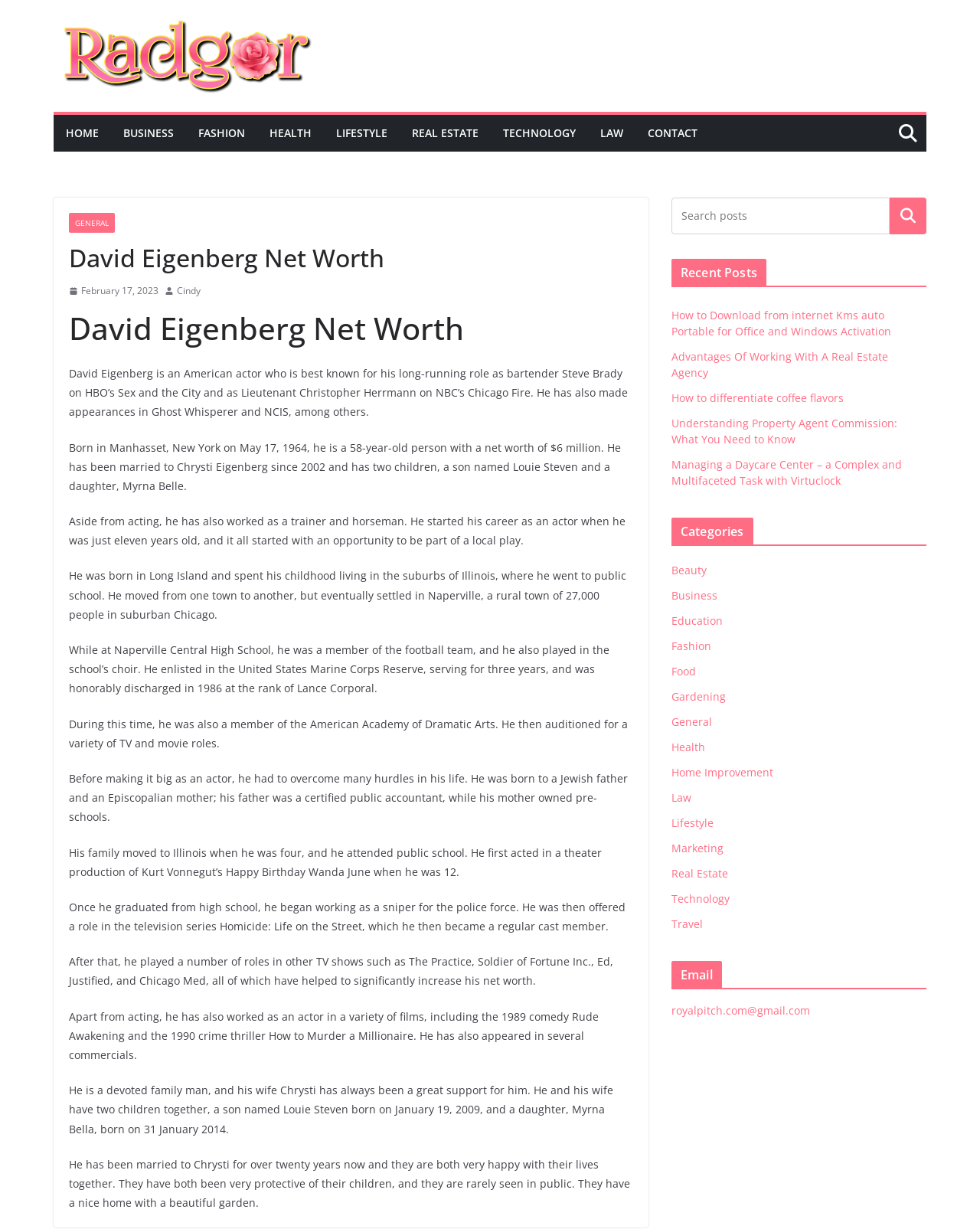Determine the bounding box coordinates of the clickable element to achieve the following action: 'Read the recent post about coffee flavors'. Provide the coordinates as four float values between 0 and 1, formatted as [left, top, right, bottom].

[0.685, 0.318, 0.861, 0.33]